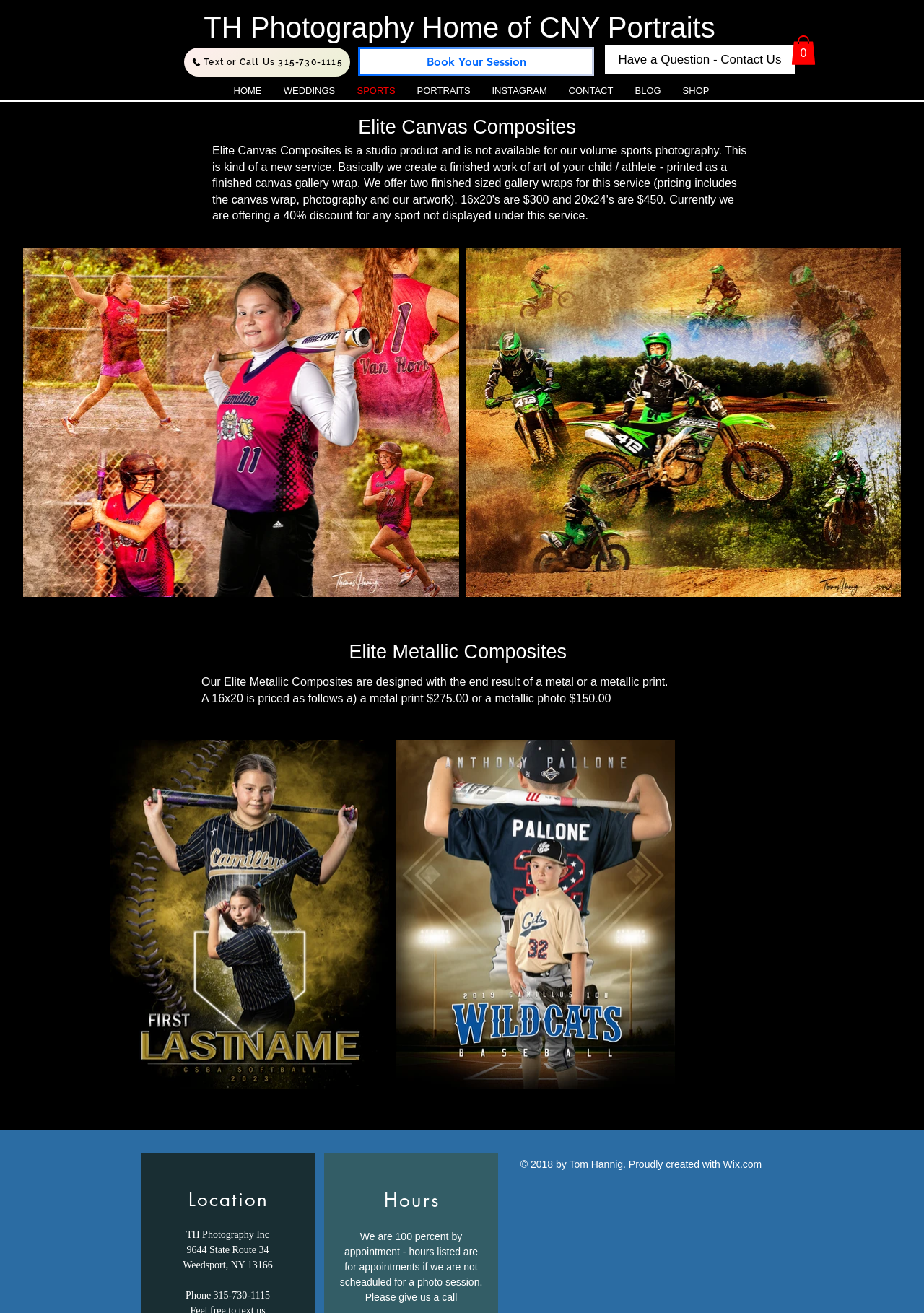Identify the bounding box coordinates of the area that should be clicked in order to complete the given instruction: "Click the 'CONTACT' link". The bounding box coordinates should be four float numbers between 0 and 1, i.e., [left, top, right, bottom].

[0.604, 0.061, 0.675, 0.077]